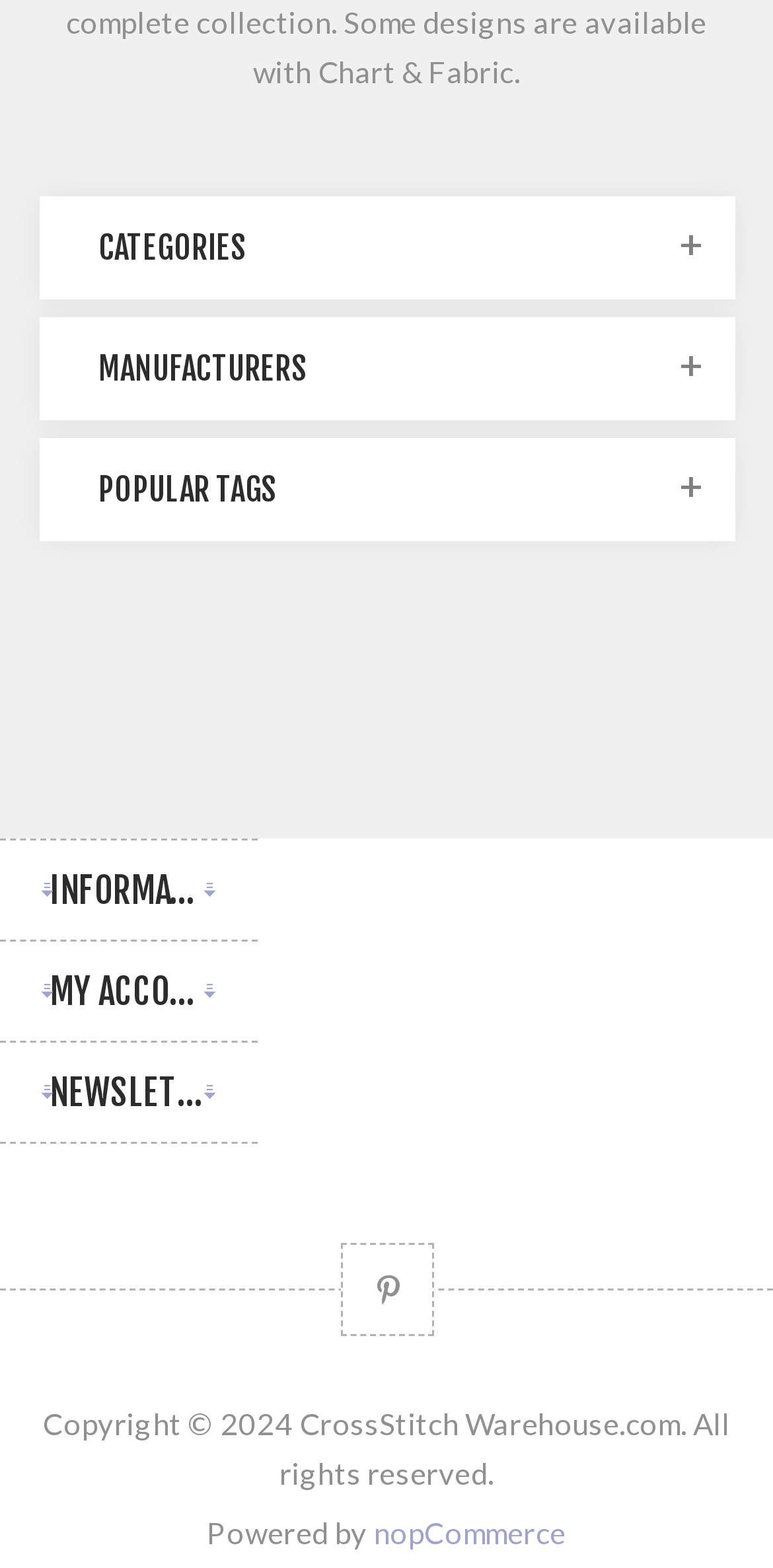Determine the bounding box coordinates for the HTML element described here: "nopCommerce".

[0.483, 0.962, 0.733, 0.994]